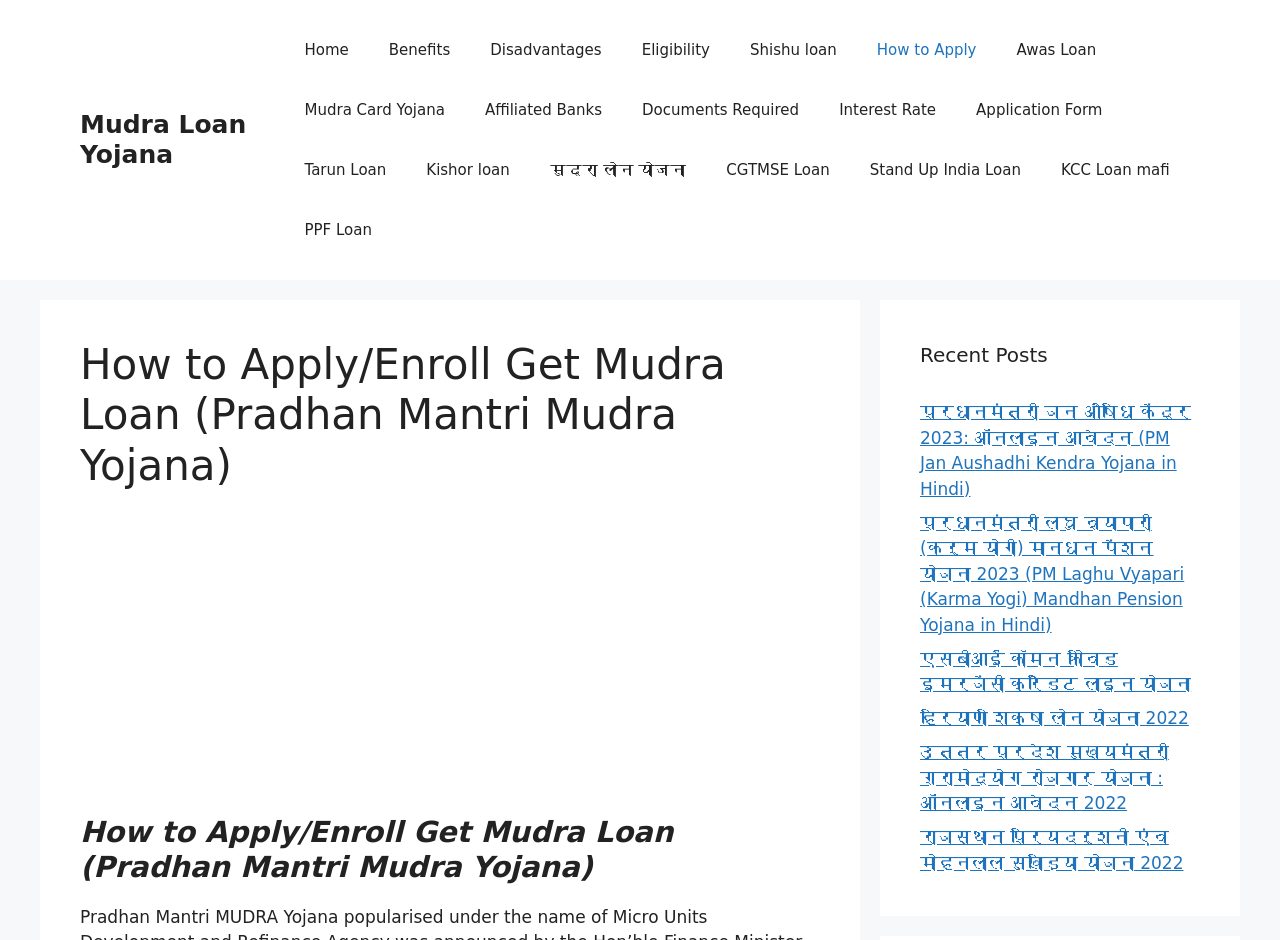Please indicate the bounding box coordinates of the element's region to be clicked to achieve the instruction: "Click on the 'Recent Posts' heading". Provide the coordinates as four float numbers between 0 and 1, i.e., [left, top, right, bottom].

[0.719, 0.362, 0.938, 0.394]